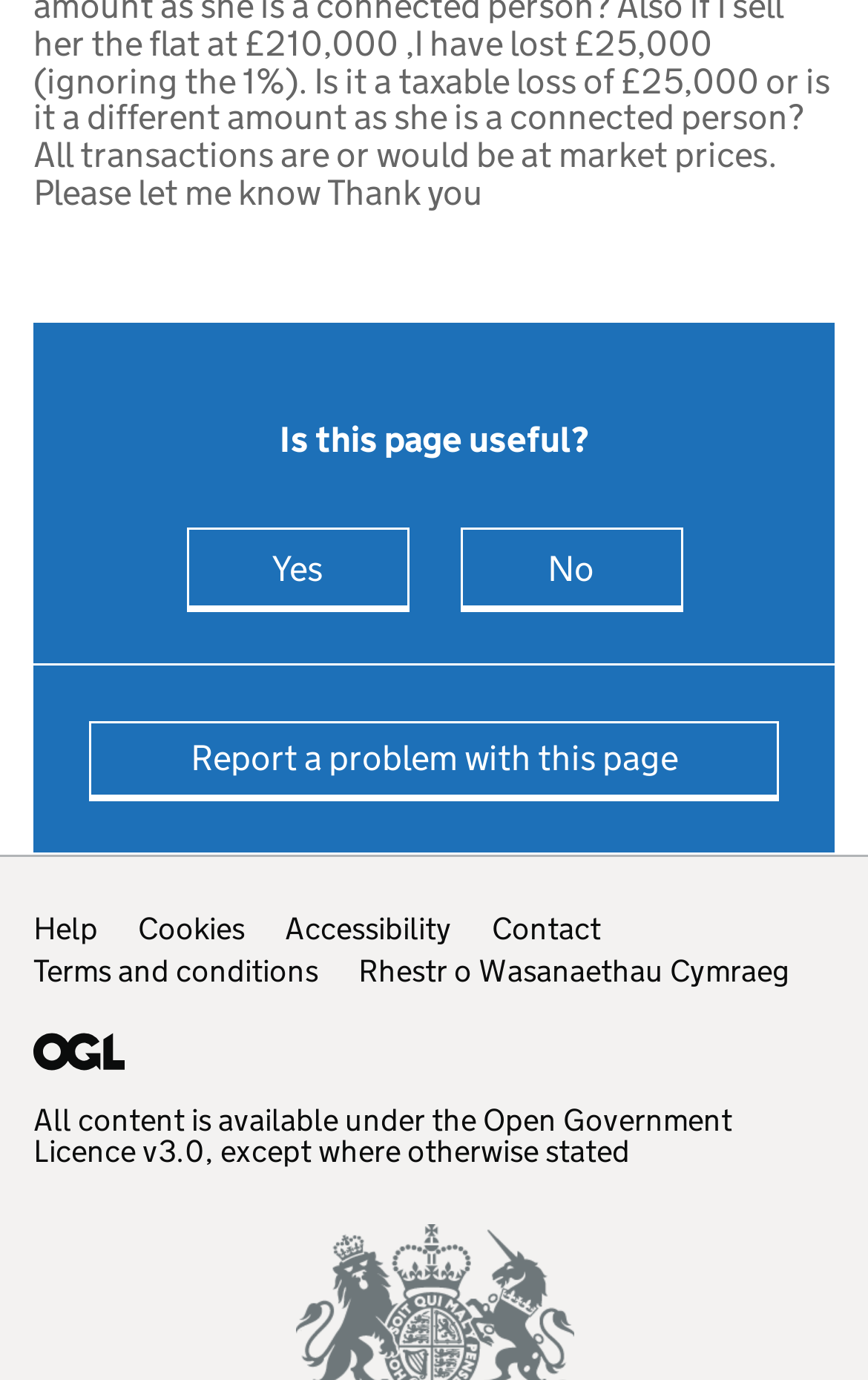Based on the element description, predict the bounding box coordinates (top-left x, top-left y, bottom-right x, bottom-right y) for the UI element in the screenshot: Terms and conditions

[0.038, 0.689, 0.367, 0.718]